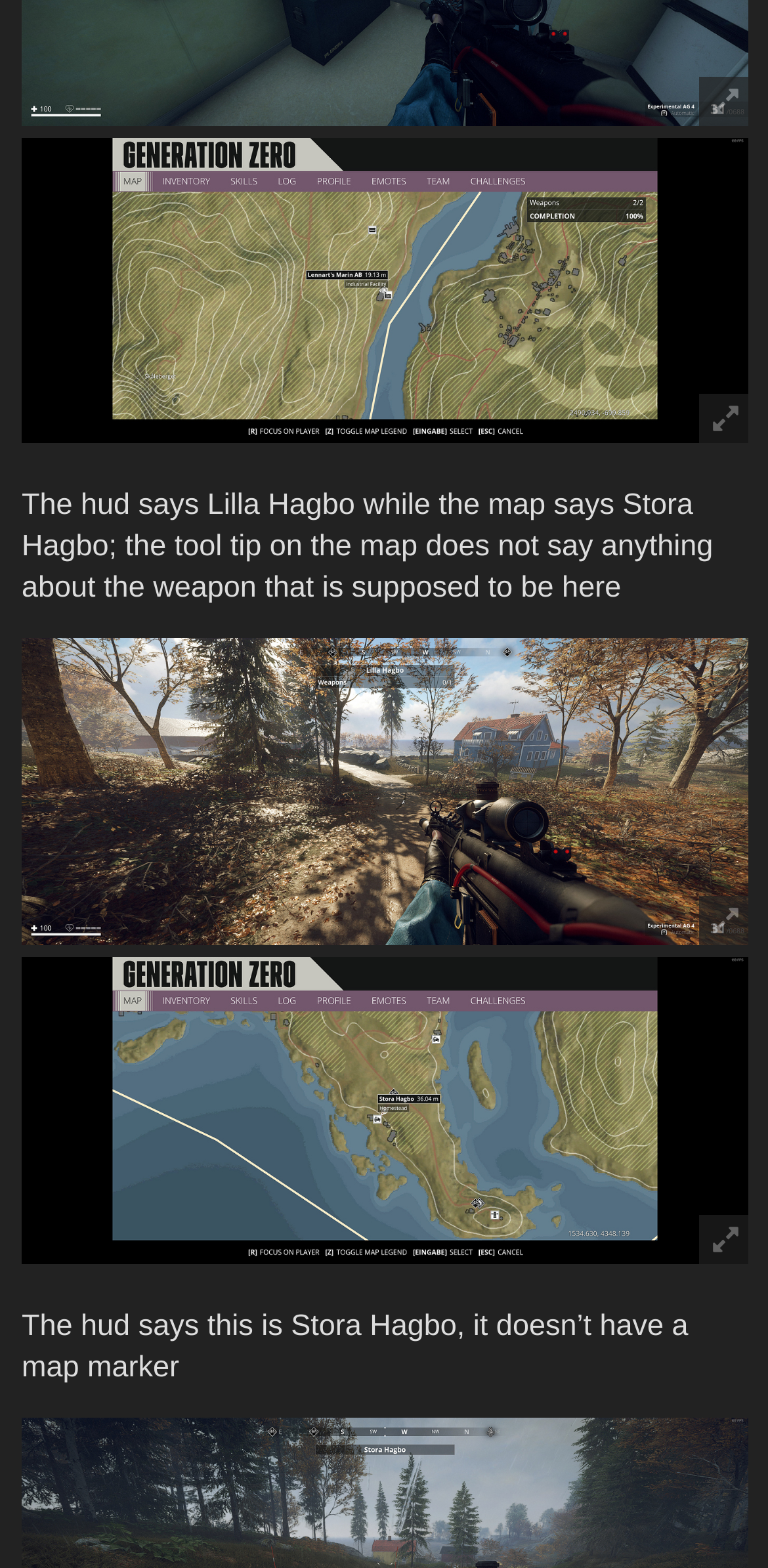How many text descriptions are on this webpage?
Answer the question with a single word or phrase derived from the image.

2